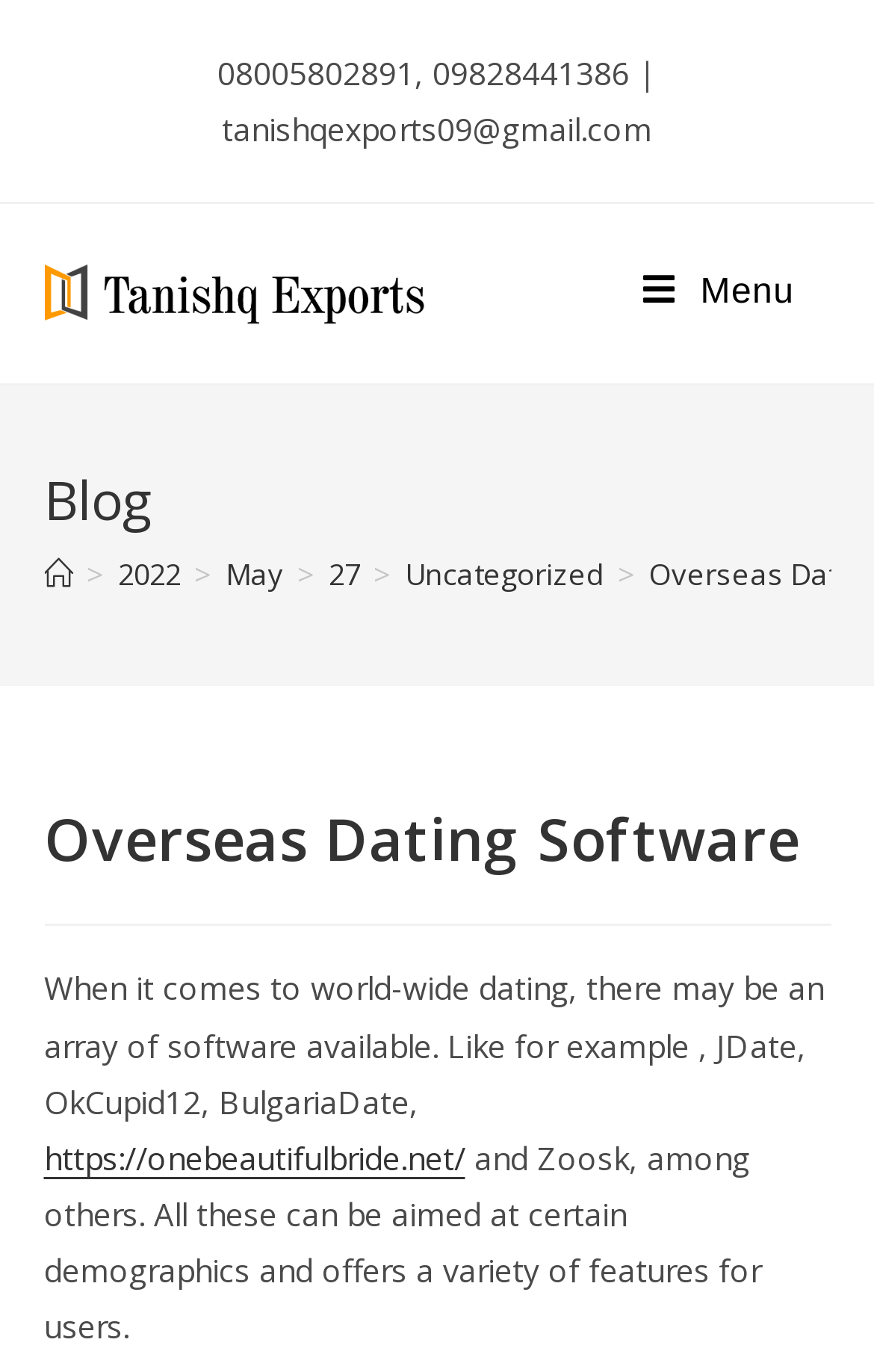Utilize the details in the image to give a detailed response to the question: What is the topic of the blog post?

I found the topic of the blog post by looking at the heading element with the text 'Overseas Dating Software' located in the middle of the page.